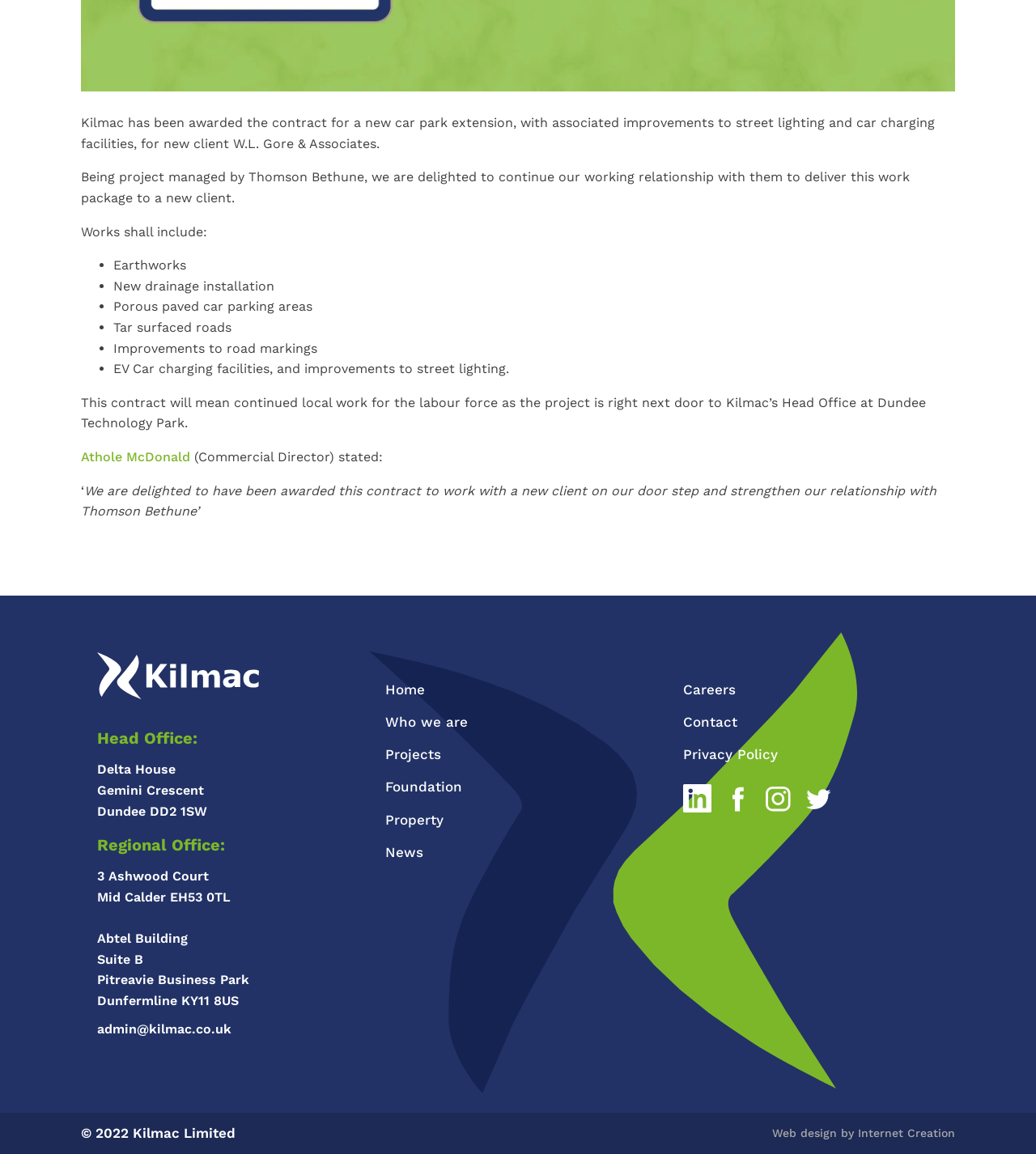What is the location of Kilmac's Head Office?
Answer the question with a detailed explanation, including all necessary information.

The answer can be found in the section labeled 'Head Office:', where the address 'Delta House, Gemini Crescent, Dundee DD2 1SW' is listed. This is likely the location of Kilmac's Head Office, as it is mentioned in the context of the company's location.